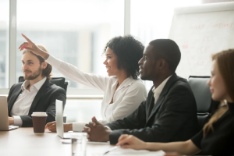Paint a vivid picture of the image with your description.

The image depicts a diverse group of professionals engaged in a meeting setting. In the foreground, a woman wearing a white blouse is animatedly raising her hand, suggesting her active participation or contribution to the discussion. She is flanked by three colleagues: a man on her left with long hair and a laptop in front of him, a man beside her wearing a dark suit who is attentively listening, and a woman on the far right with long hair dressed in black. The composition suggests a collaborative environment, highlighting themes of teamwork and inclusion, which aligns with the broader context of BoardSource's commitment to diversity, equity, and inclusion in organizational governance. This image reflects a progressive workplace where diverse perspectives are valued and encouraged.